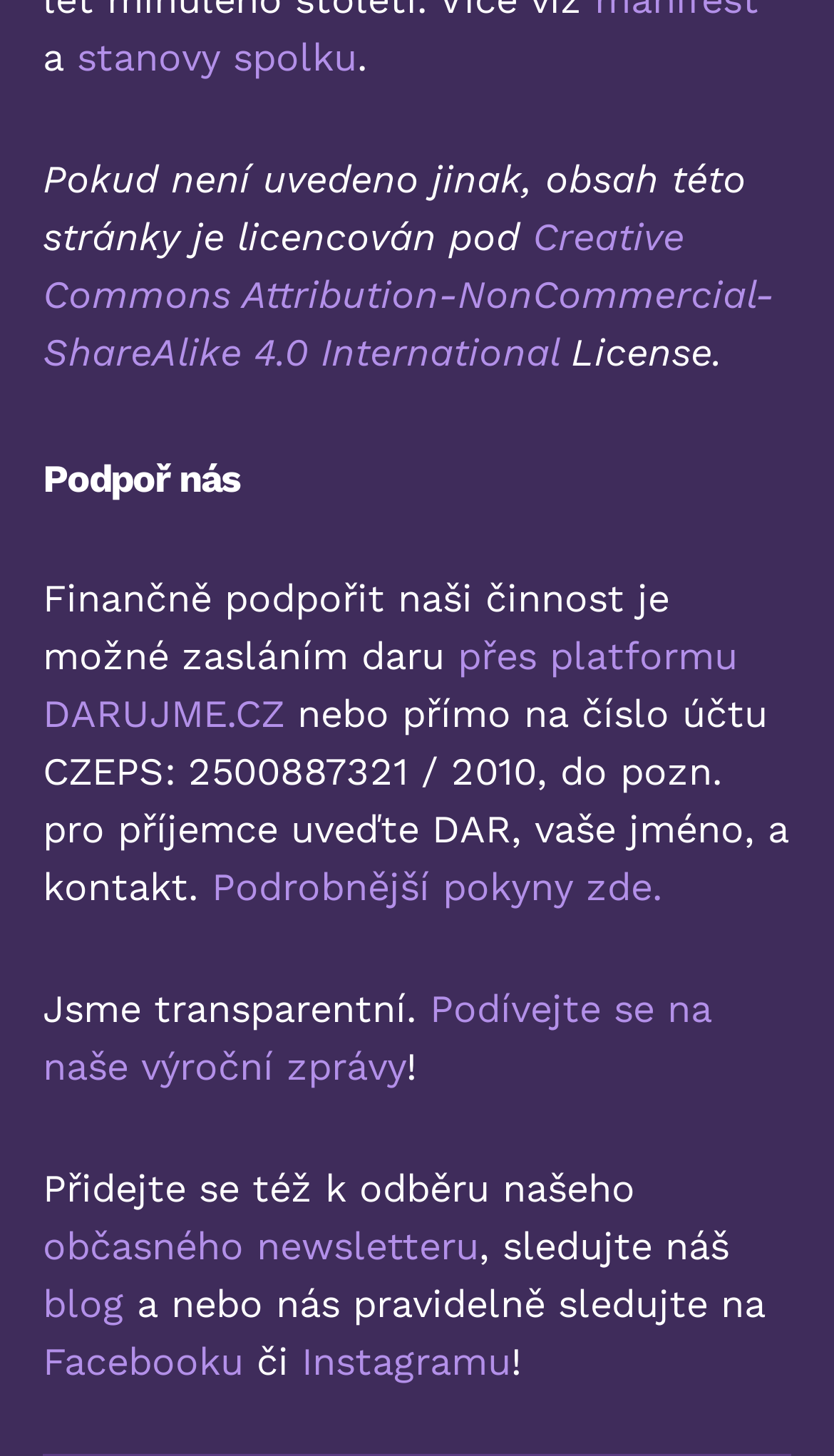Please locate the bounding box coordinates for the element that should be clicked to achieve the following instruction: "Support the organization by donating through DARUJME.CZ". Ensure the coordinates are given as four float numbers between 0 and 1, i.e., [left, top, right, bottom].

[0.051, 0.434, 0.885, 0.505]